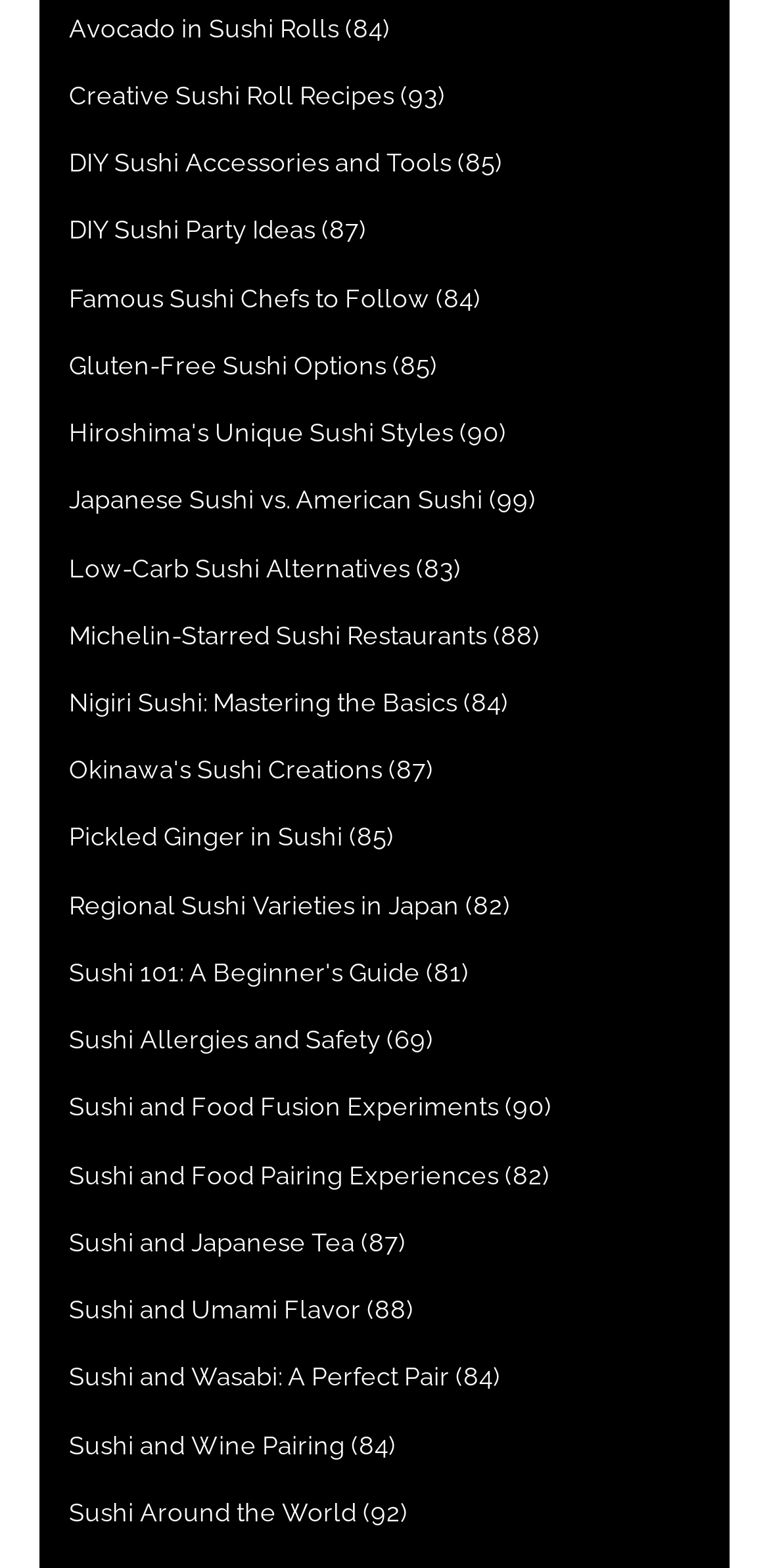Determine the bounding box coordinates for the UI element described. Format the coordinates as (top-left x, top-left y, bottom-right x, bottom-right y) and ensure all values are between 0 and 1. Element description: Hiroshima's Unique Sushi Styles

[0.09, 0.266, 0.59, 0.285]